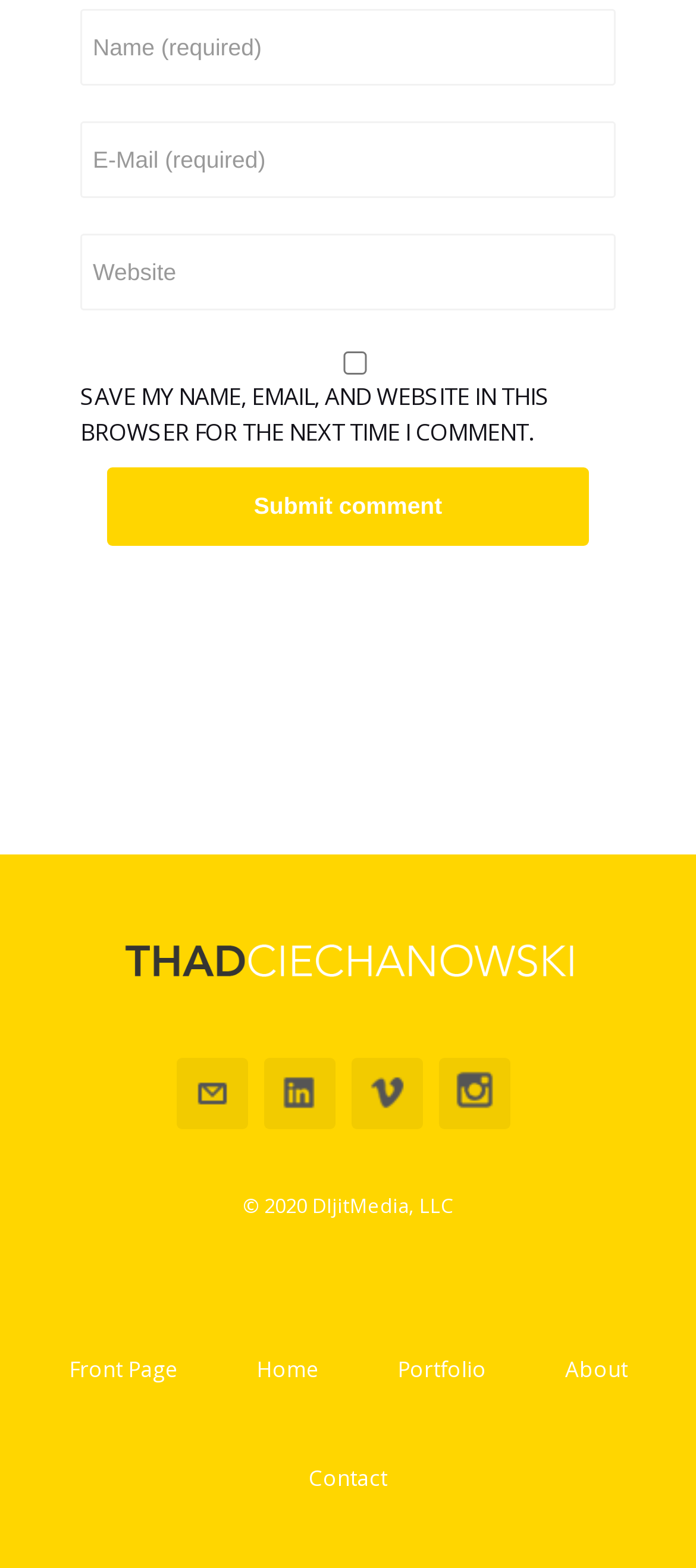Extract the bounding box coordinates for the UI element described by the text: "name="submit" value="Submit comment"". The coordinates should be in the form of [left, top, right, bottom] with values between 0 and 1.

[0.154, 0.298, 0.846, 0.348]